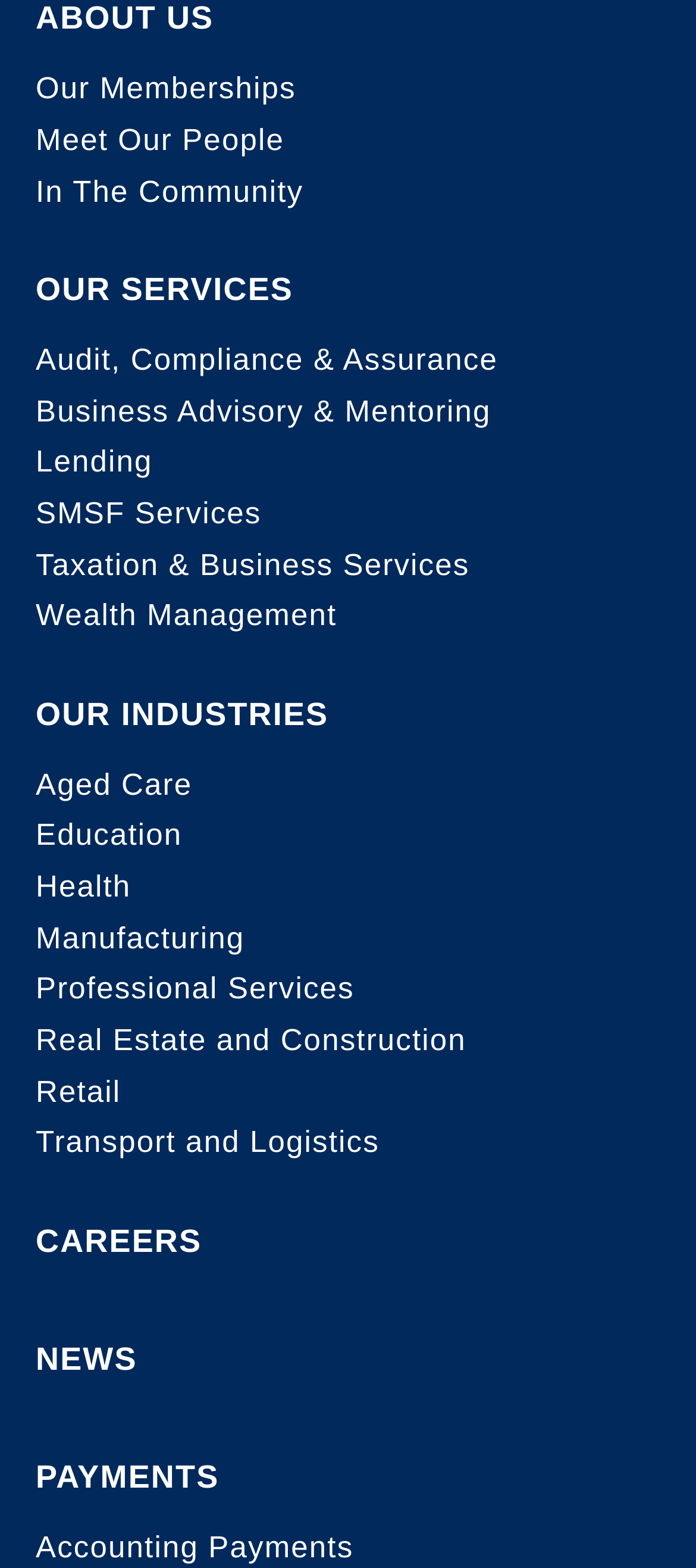Please answer the following question using a single word or phrase: 
How many main categories are listed?

5